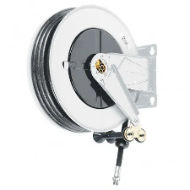Detail every significant feature and component of the image.

This image showcases the RAASM 430 Series Oil Reel, a specialized device designed for efficient oil dispensing and storage. The reel features a robust design with a circular, white outer casing and carefully wound black hose, allowing for a tidy and safe storage solution. The mounted structure is equipped with a metal bracket, facilitating easy installation on walls or other surfaces. This oil reel is ideal for industrial applications, enhancing workflow by providing quick access to oil while minimizing the risk of spills and damage. It's a crucial tool for maintaining operational efficiency in workshops and manufacturing settings.